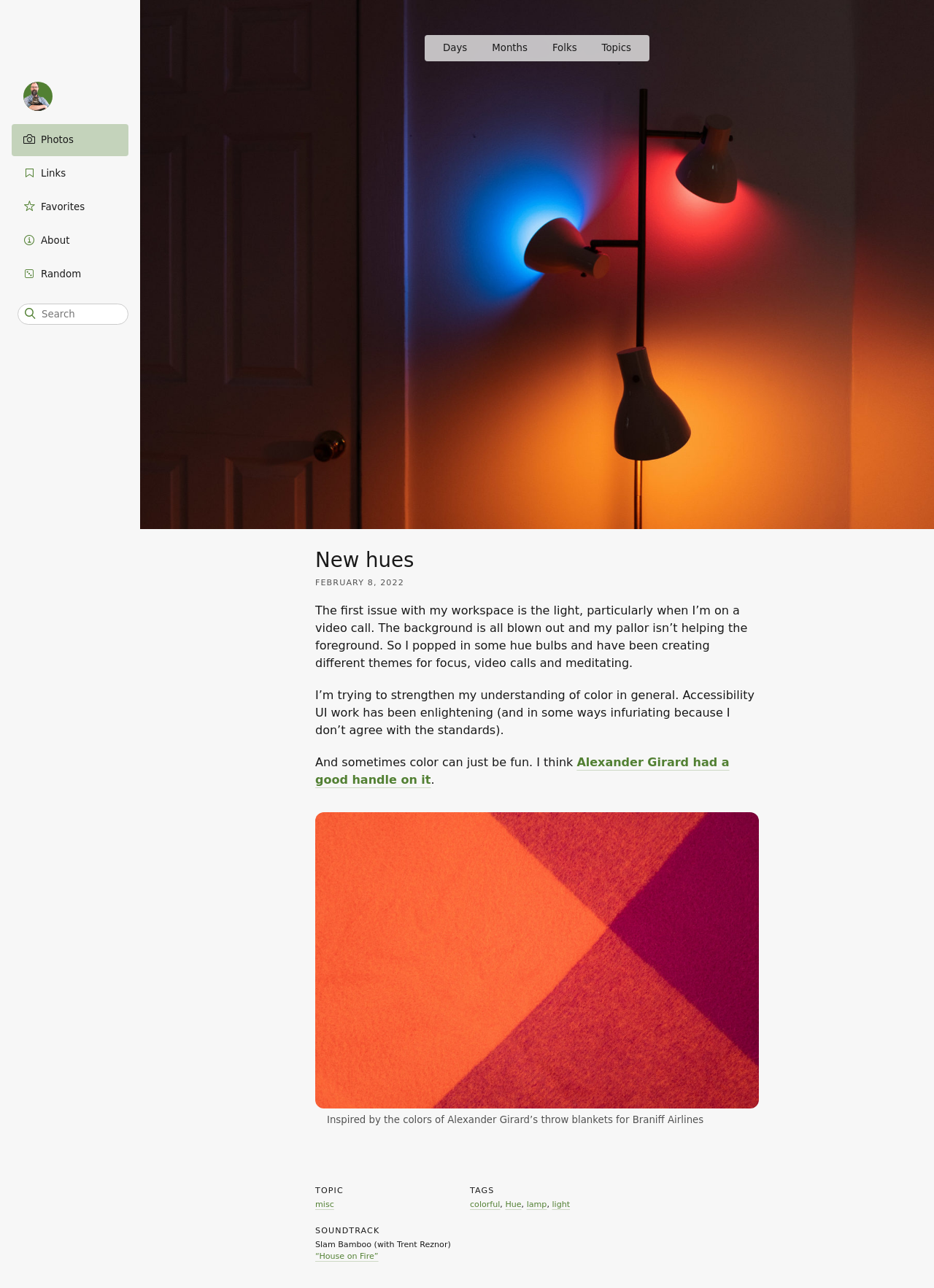Specify the bounding box coordinates of the area that needs to be clicked to achieve the following instruction: "Learn more about Alexander Girard".

[0.338, 0.587, 0.781, 0.611]